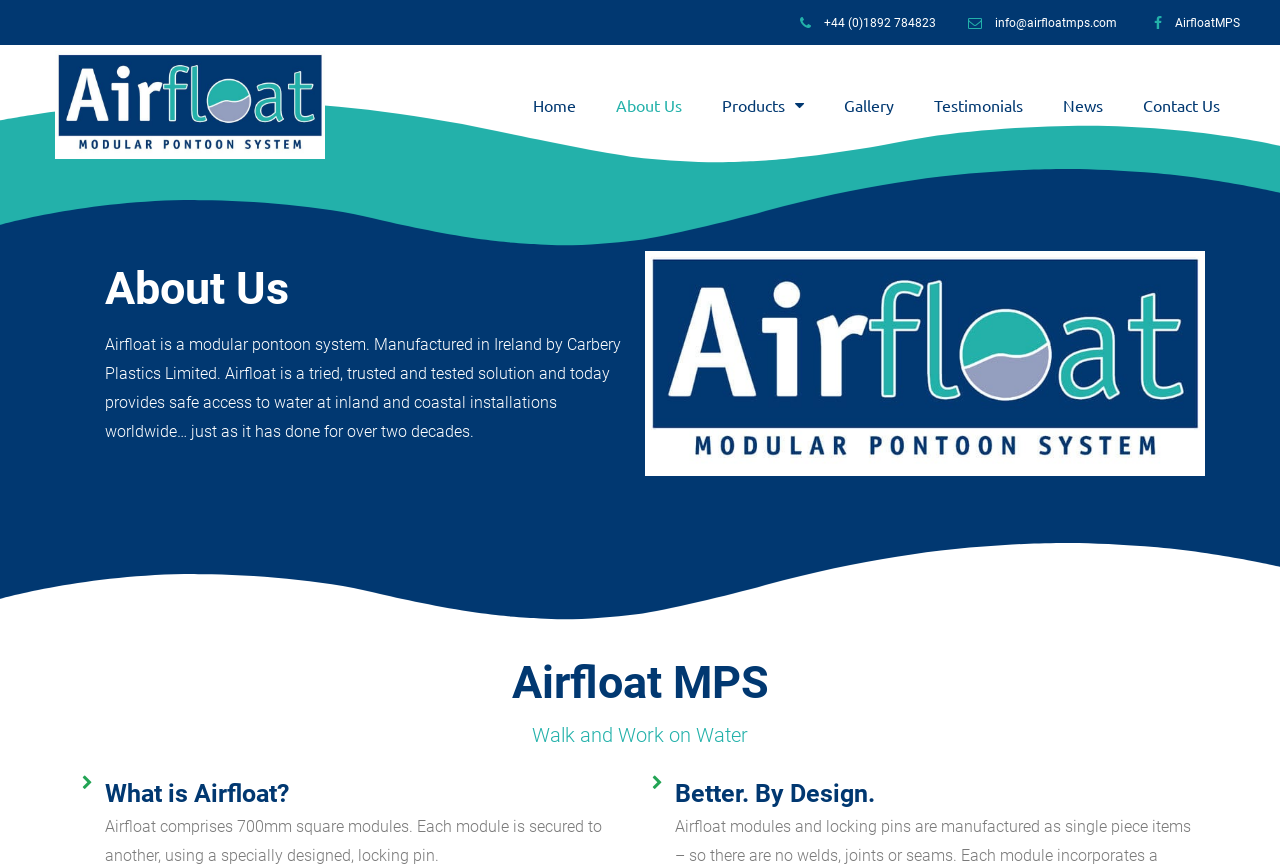What is the purpose of Airfloat?
Look at the screenshot and provide an in-depth answer.

I inferred this by looking at the heading element with the coordinates [0.055, 0.837, 0.945, 0.86], which says 'Walk and Work on Water'. This suggests that Airfloat is designed to enable people to walk and work on water.